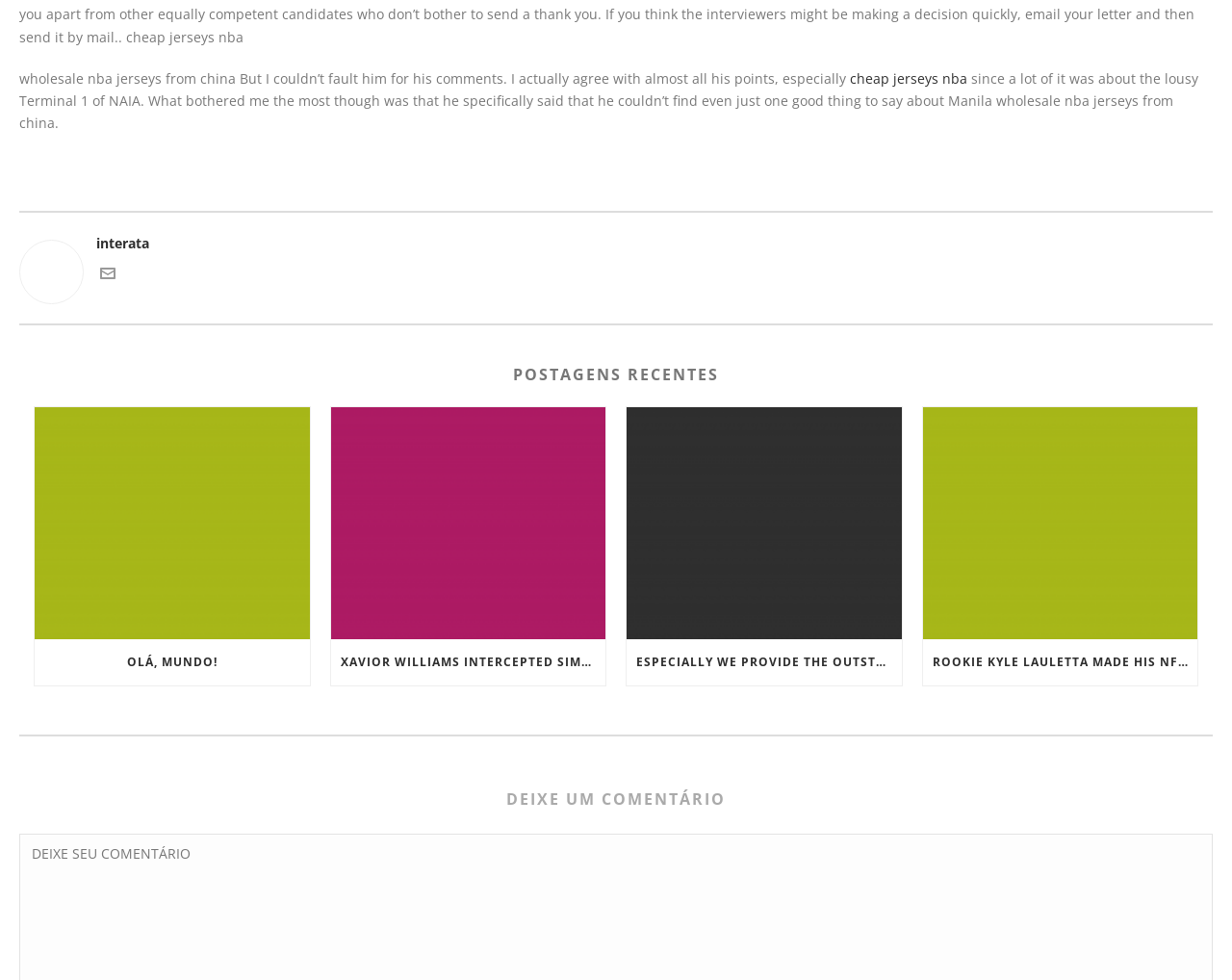What is the purpose of the 'DEIXE UM COMENTÁRIO' section?
From the details in the image, answer the question comprehensively.

The 'DEIXE UM COMENTÁRIO' section is likely a comment box where users can leave their comments or feedback, as indicated by the heading 'DEIXE UM COMENTÁRIO' which translates to 'Leave a comment'.